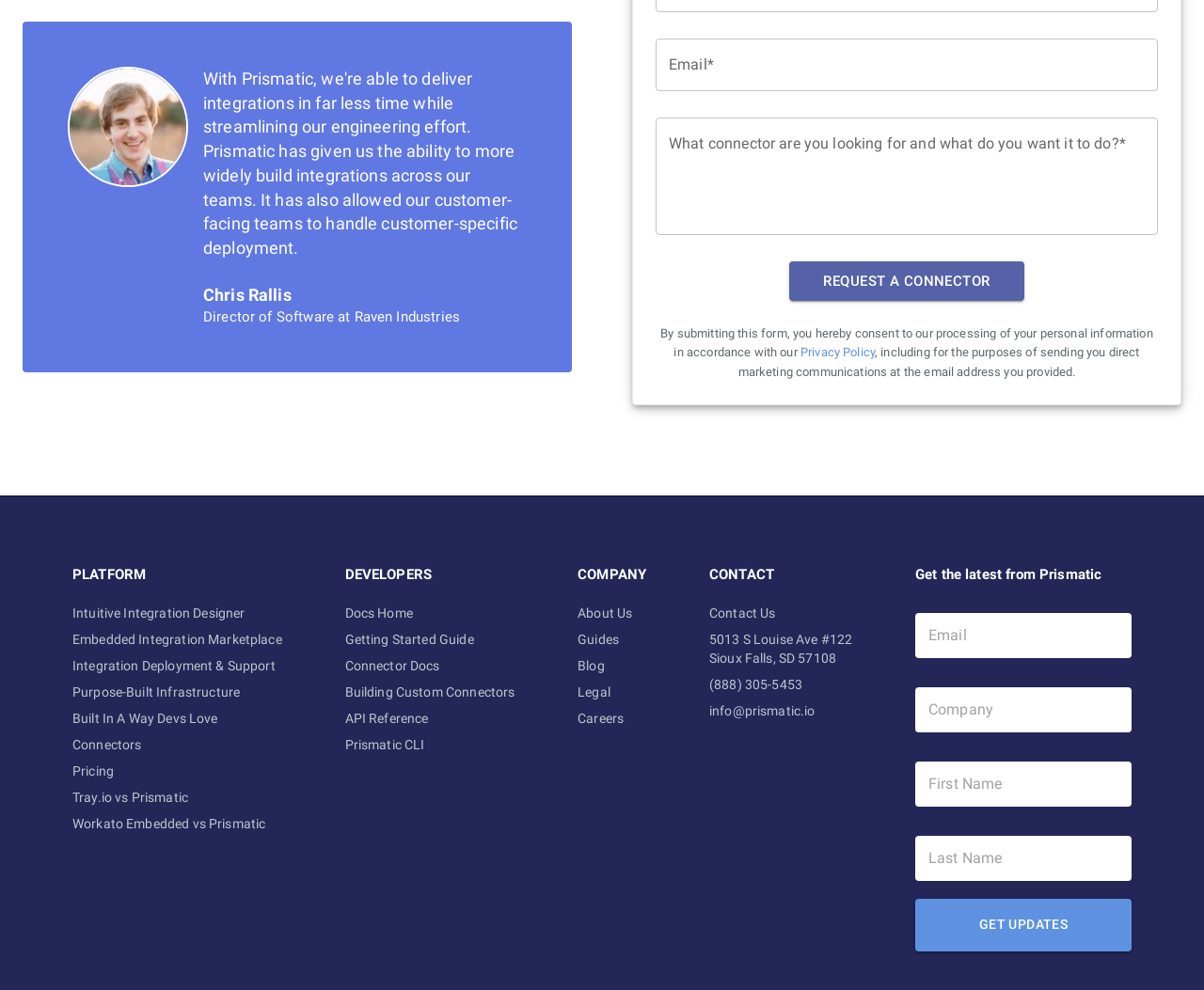Please provide a short answer using a single word or phrase for the question:
What is the phone number of Prismatic?

(888) 305-5453